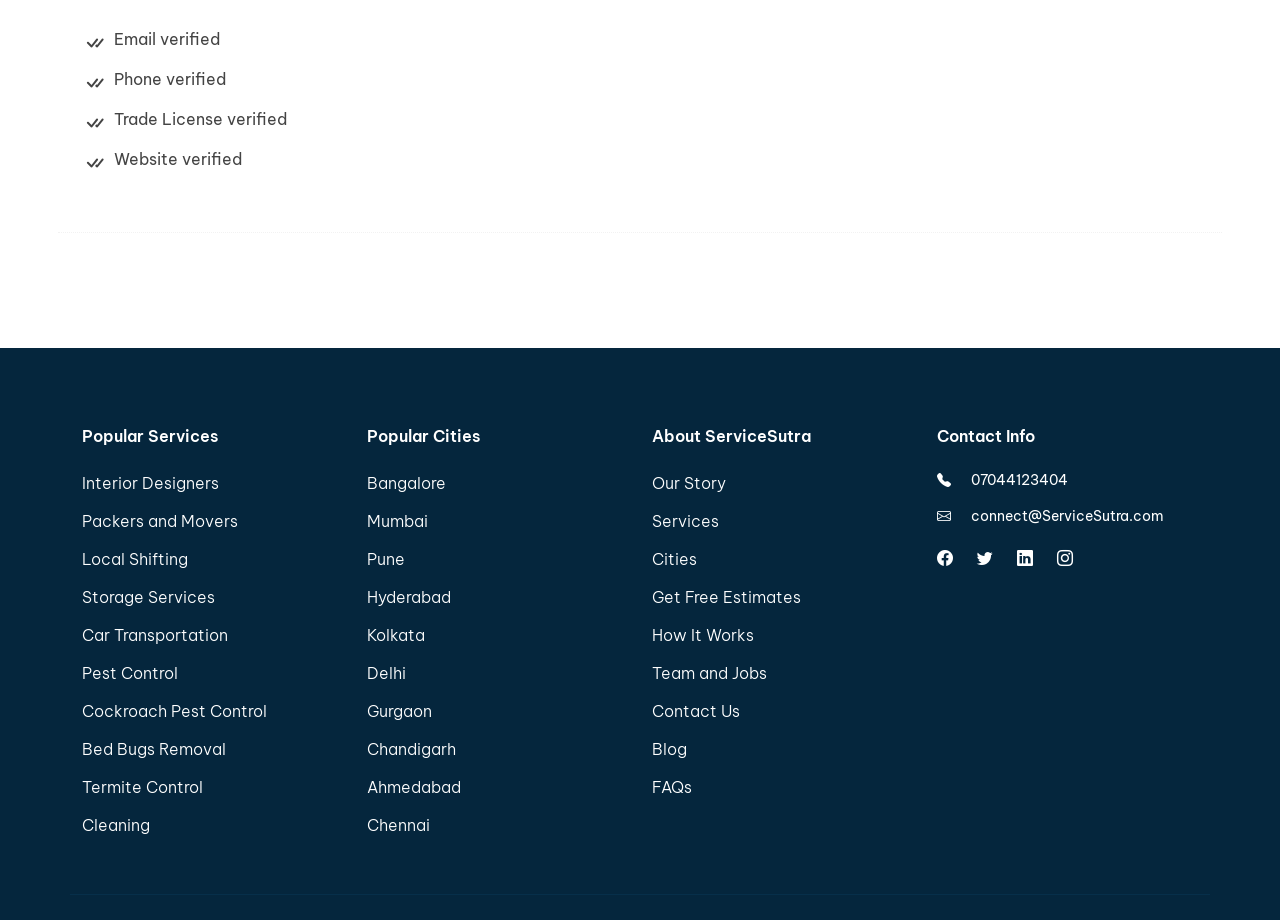Can you pinpoint the bounding box coordinates for the clickable element required for this instruction: "Learn about Our Story"? The coordinates should be four float numbers between 0 and 1, i.e., [left, top, right, bottom].

[0.509, 0.505, 0.567, 0.546]